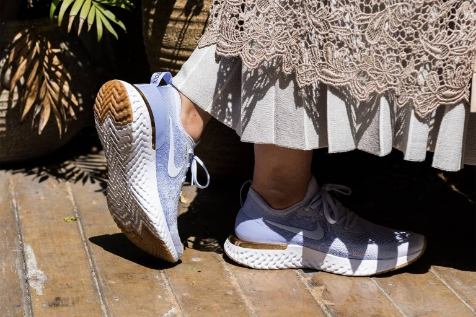Answer this question in one word or a short phrase: What is the person wearing besides the sneakers?

A light-colored dress